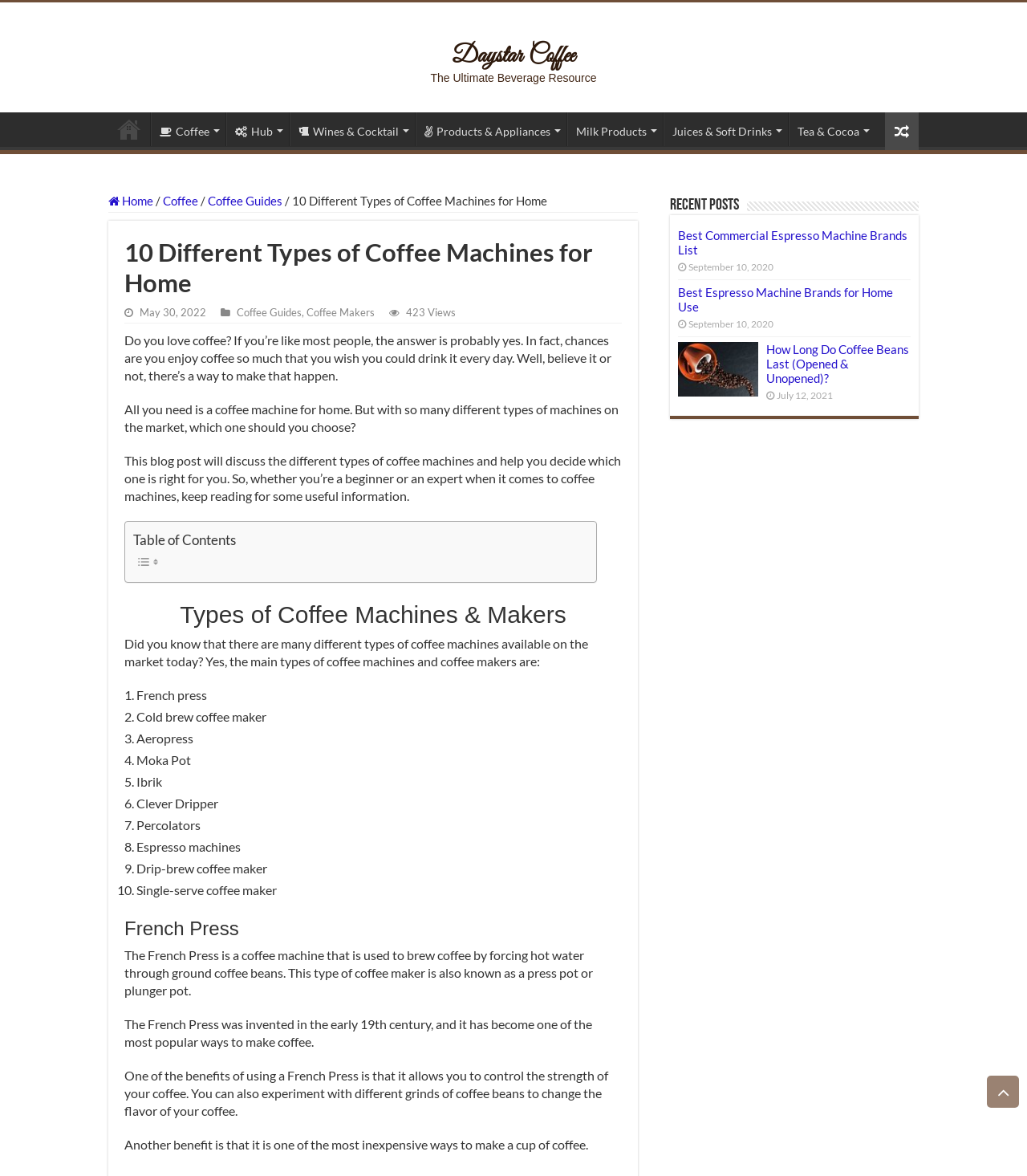Please find the bounding box coordinates for the clickable element needed to perform this instruction: "View the 'Recent Posts' section".

[0.652, 0.168, 0.72, 0.182]